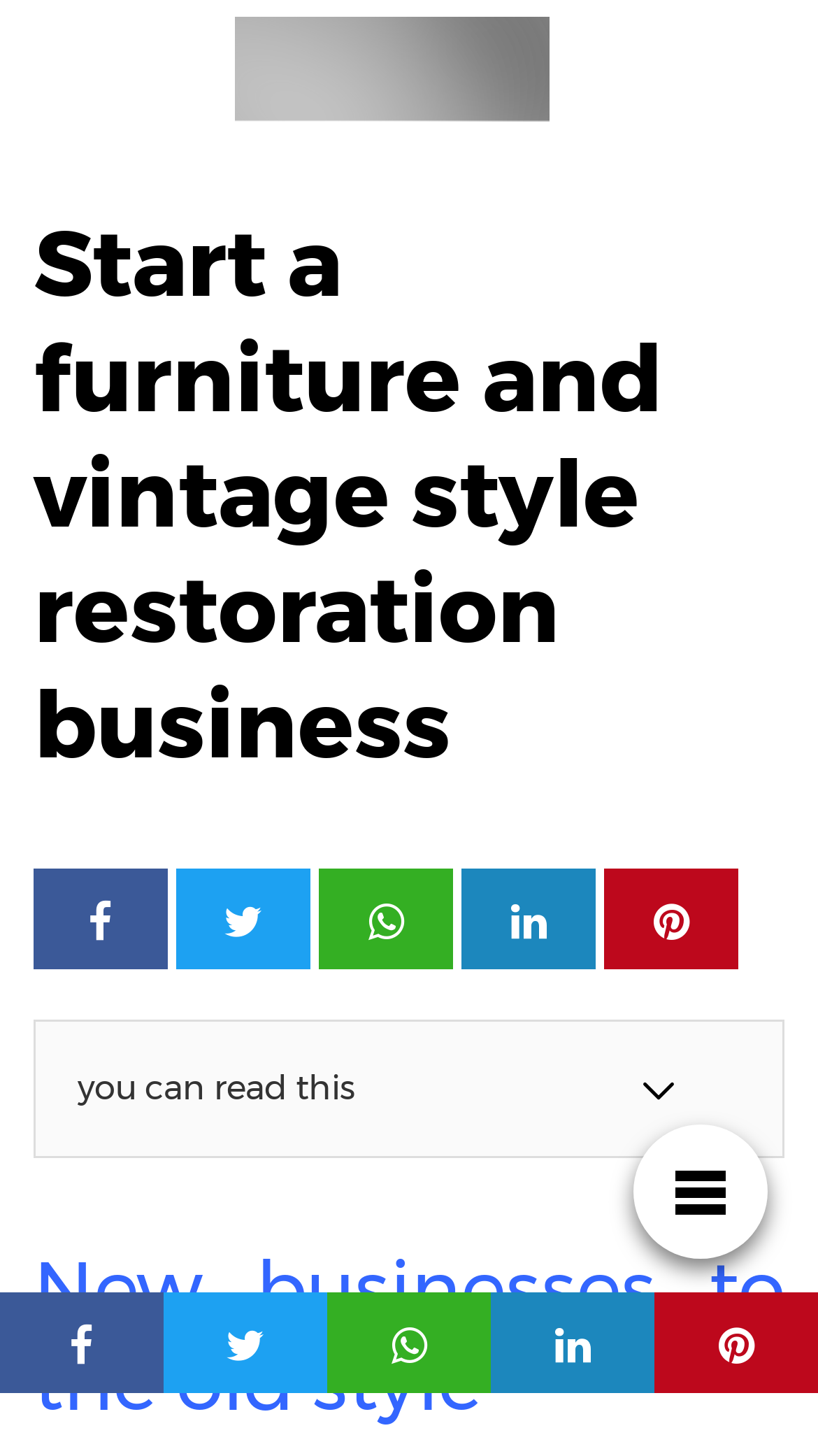How many social media links are there?
Give a comprehensive and detailed explanation for the question.

There are five social media links located at the top right corner of the webpage, represented by icons with bounding box coordinates [0.041, 0.597, 0.205, 0.665], [0.215, 0.597, 0.379, 0.665], [0.39, 0.597, 0.554, 0.665], [0.564, 0.597, 0.728, 0.665], and [0.738, 0.597, 0.903, 0.665].